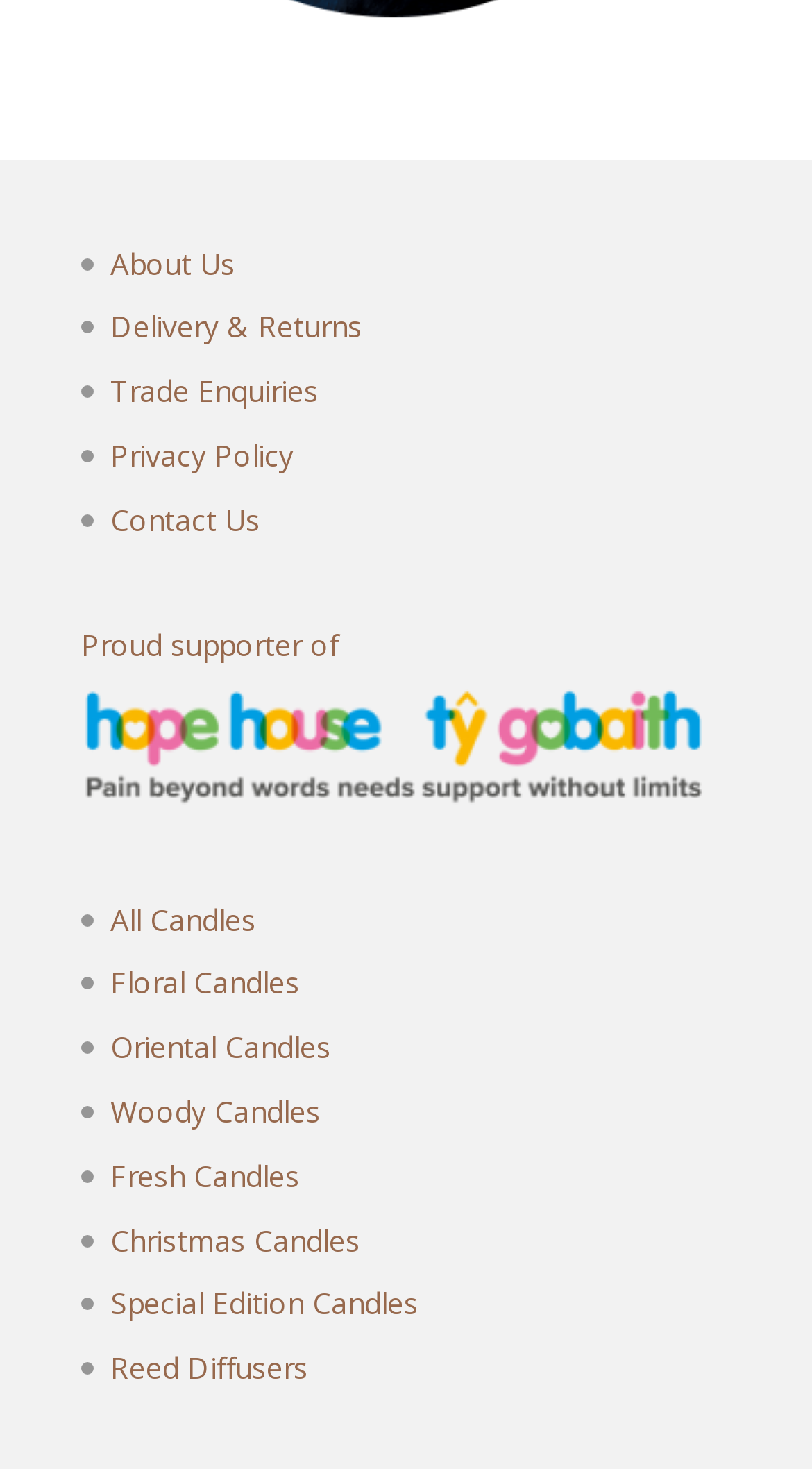Locate the bounding box coordinates of the element to click to perform the following action: 'Contact Us'. The coordinates should be given as four float values between 0 and 1, in the form of [left, top, right, bottom].

[0.136, 0.34, 0.321, 0.367]